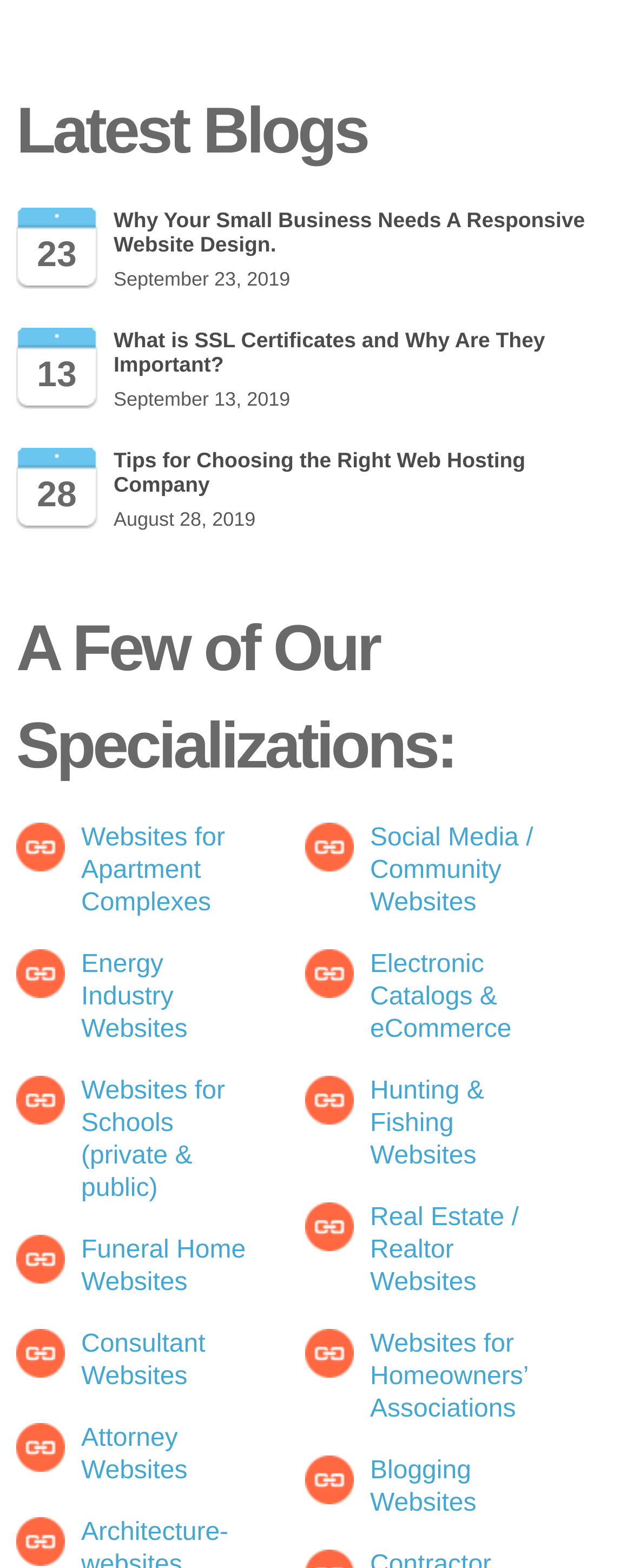Provide the bounding box coordinates for the specified HTML element described in this description: "Attorney Websites". The coordinates should be four float numbers ranging from 0 to 1, in the format [left, top, right, bottom].

[0.026, 0.907, 0.405, 0.949]